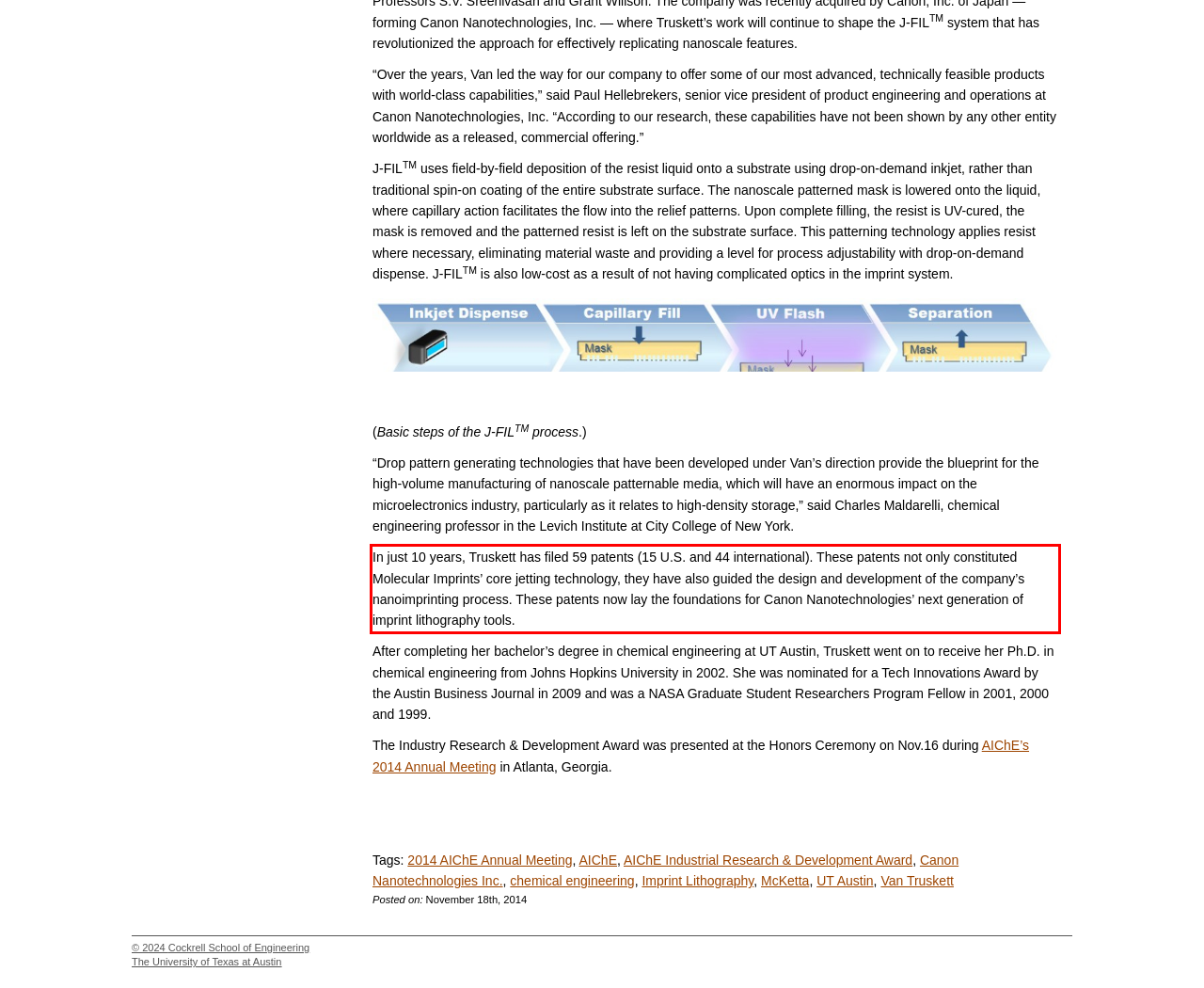You are provided with a webpage screenshot that includes a red rectangle bounding box. Extract the text content from within the bounding box using OCR.

In just 10 years, Truskett has filed 59 patents (15 U.S. and 44 international). These patents not only constituted Molecular Imprints’ core jetting technology, they have also guided the design and development of the company’s nanoimprinting process. These patents now lay the foundations for Canon Nanotechnologies’ next generation of imprint lithography tools.